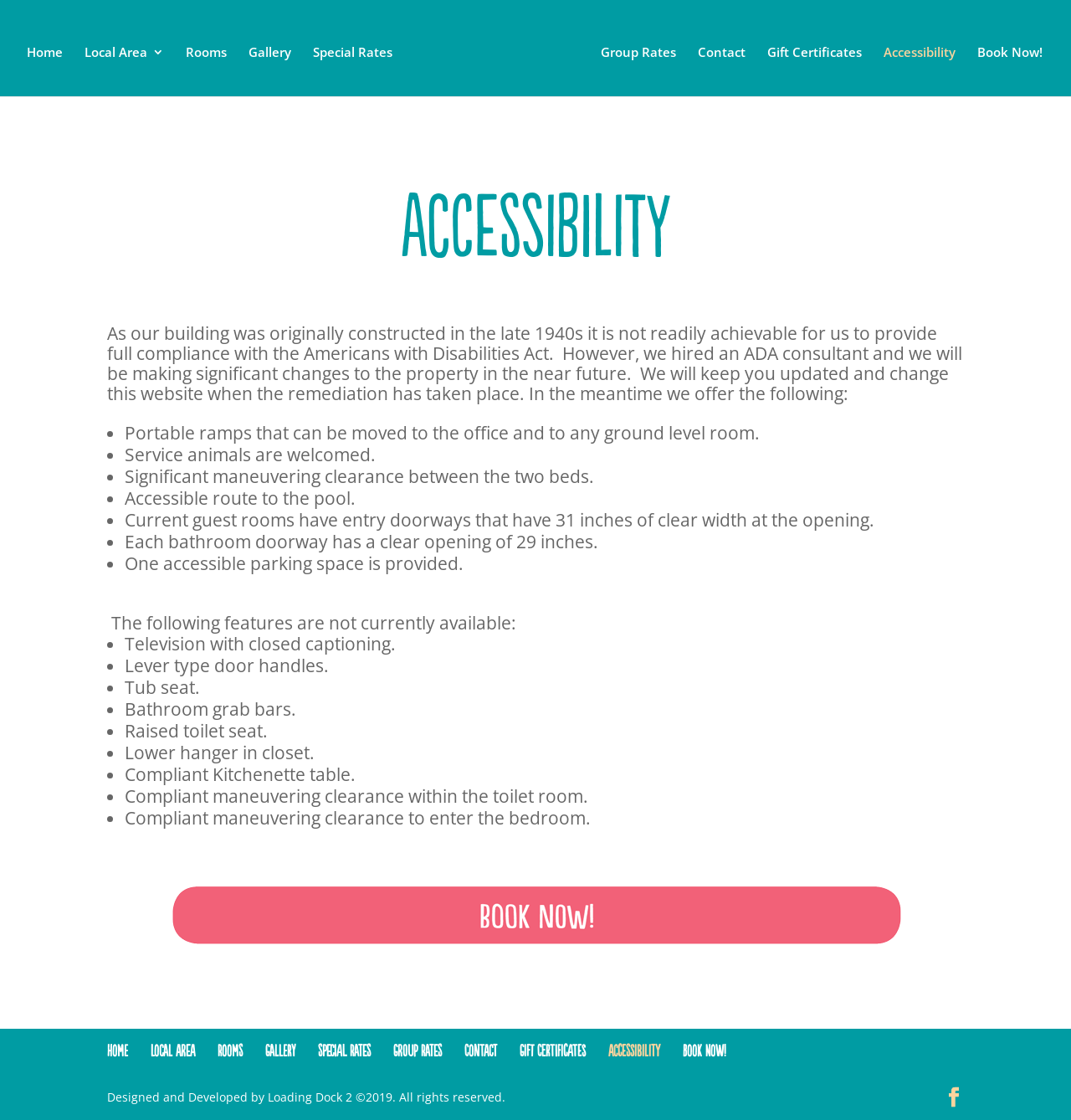Locate the bounding box coordinates of the element to click to perform the following action: 'Check Accessibility features'. The coordinates should be given as four float values between 0 and 1, in the form of [left, top, right, bottom].

[0.825, 0.041, 0.893, 0.086]